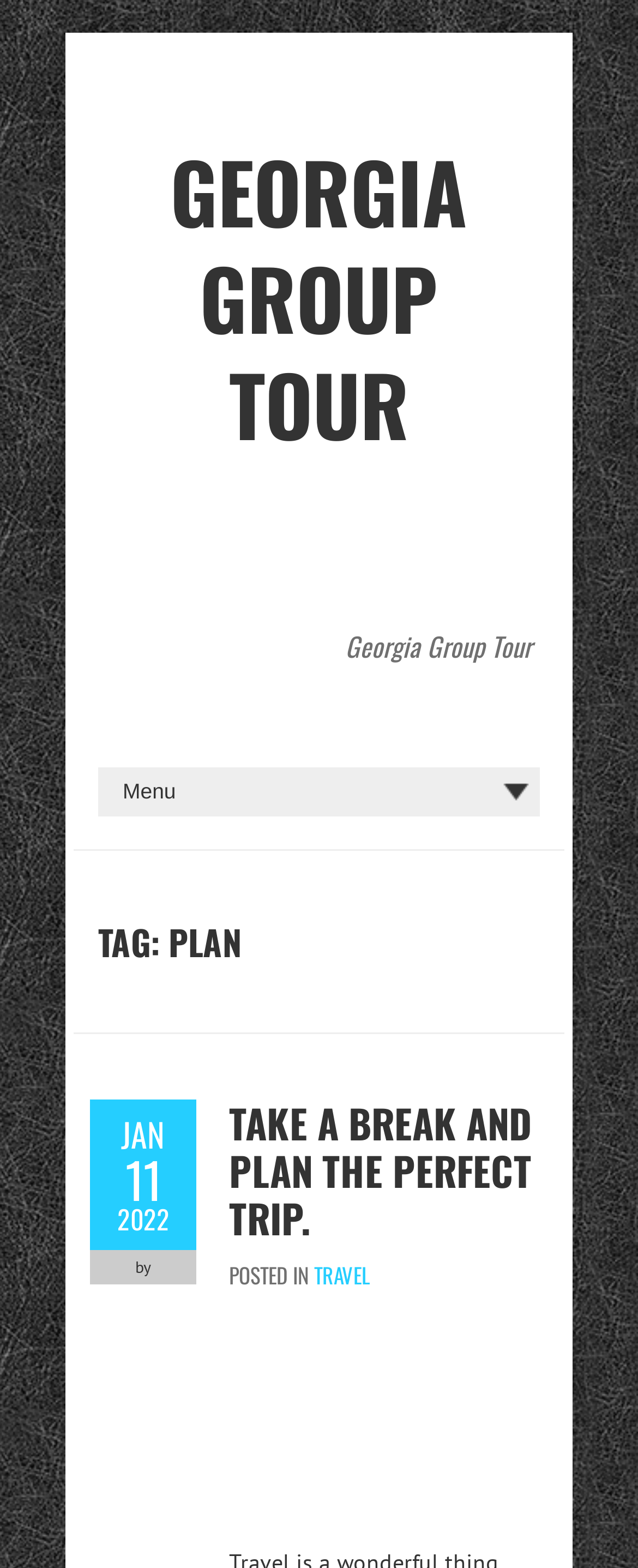Provide a brief response to the question below using one word or phrase:
What is the author of the post?

Not specified